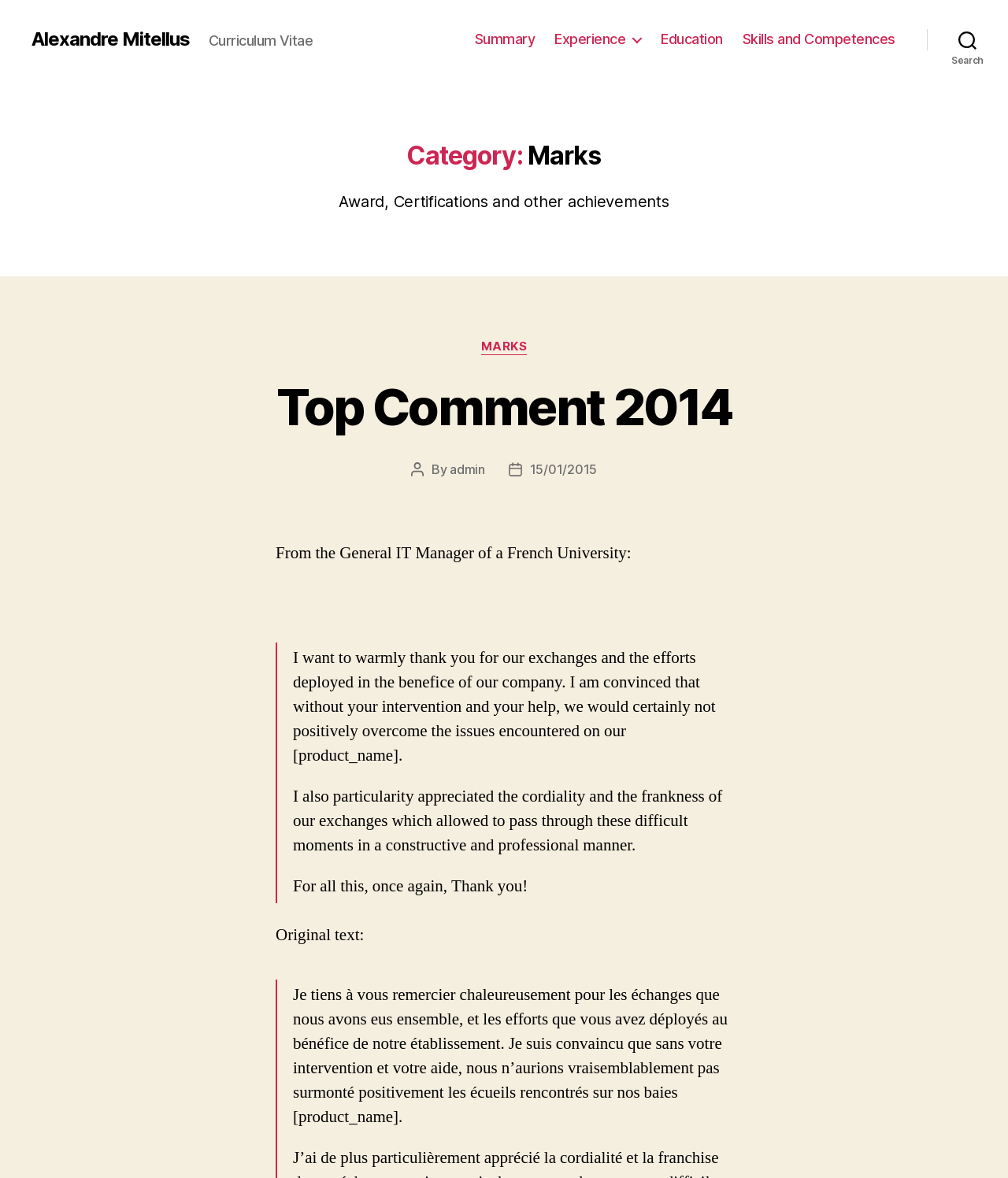What is the name of the person mentioned in the webpage?
Based on the image, respond with a single word or phrase.

Alexandre Mitellus